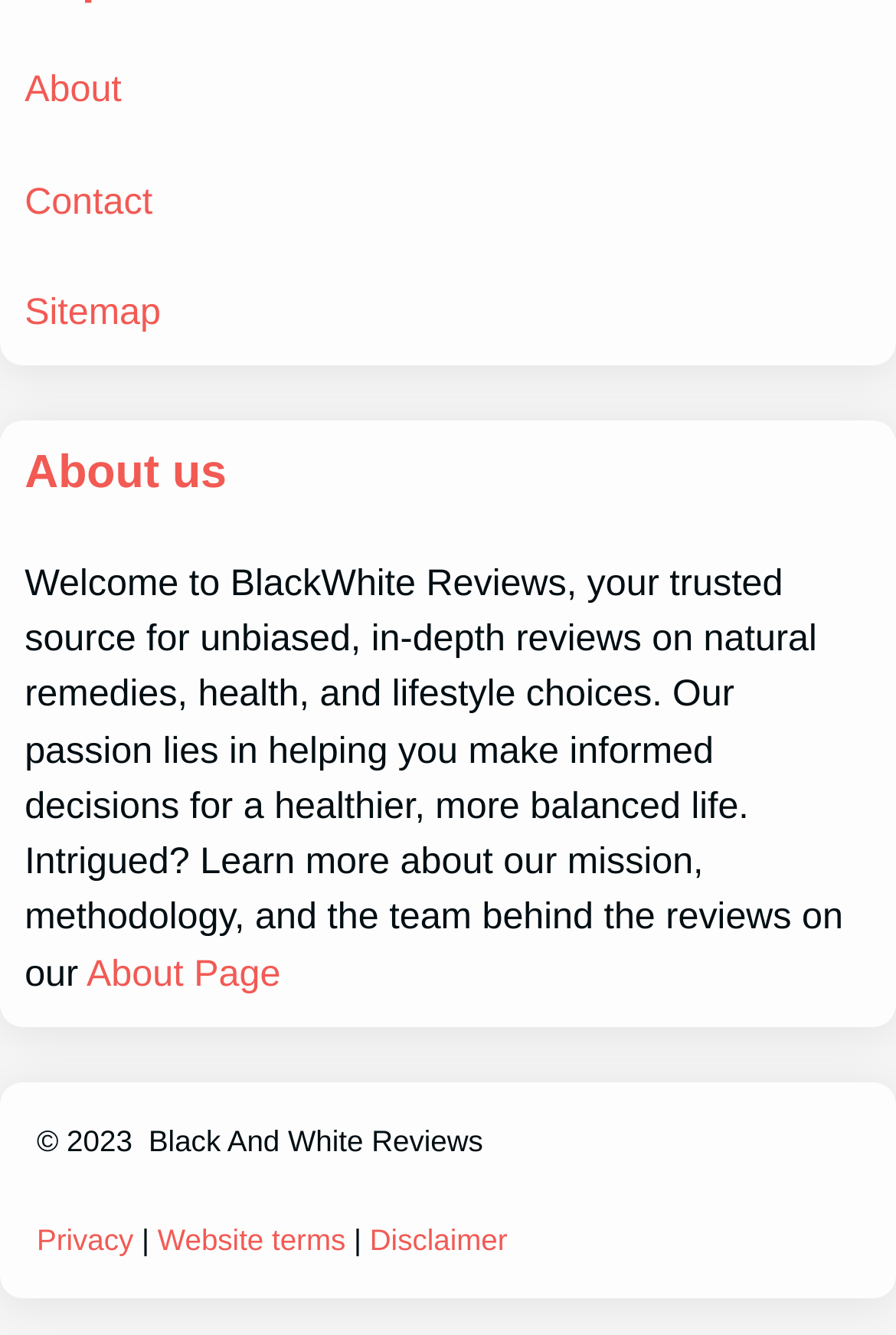What is the link at the bottom of the page that is related to the team behind the reviews?
Please look at the screenshot and answer using one word or phrase.

About Page